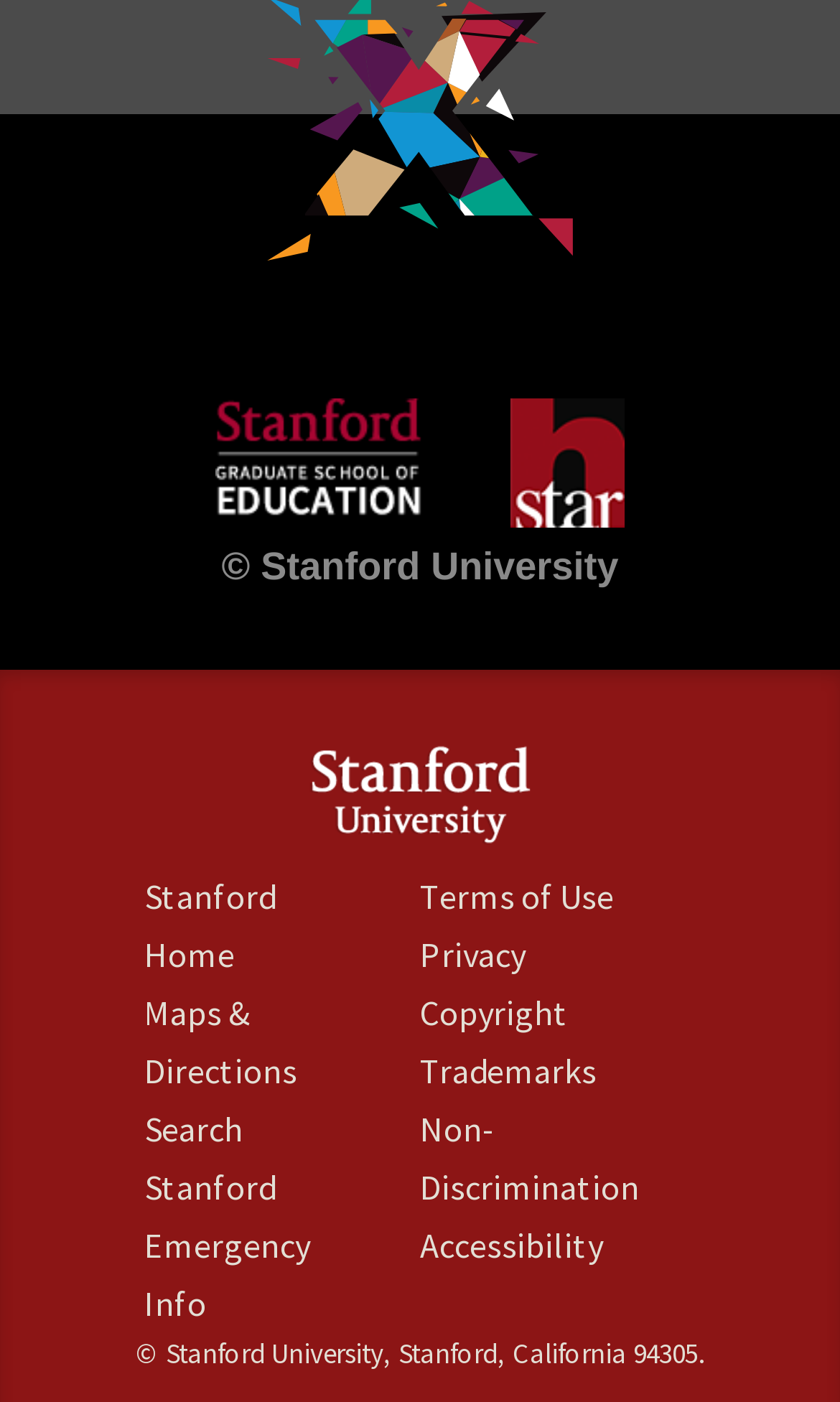Extract the bounding box coordinates of the UI element described: "Accessibility". Provide the coordinates in the format [left, top, right, bottom] with values ranging from 0 to 1.

[0.5, 0.873, 0.718, 0.903]